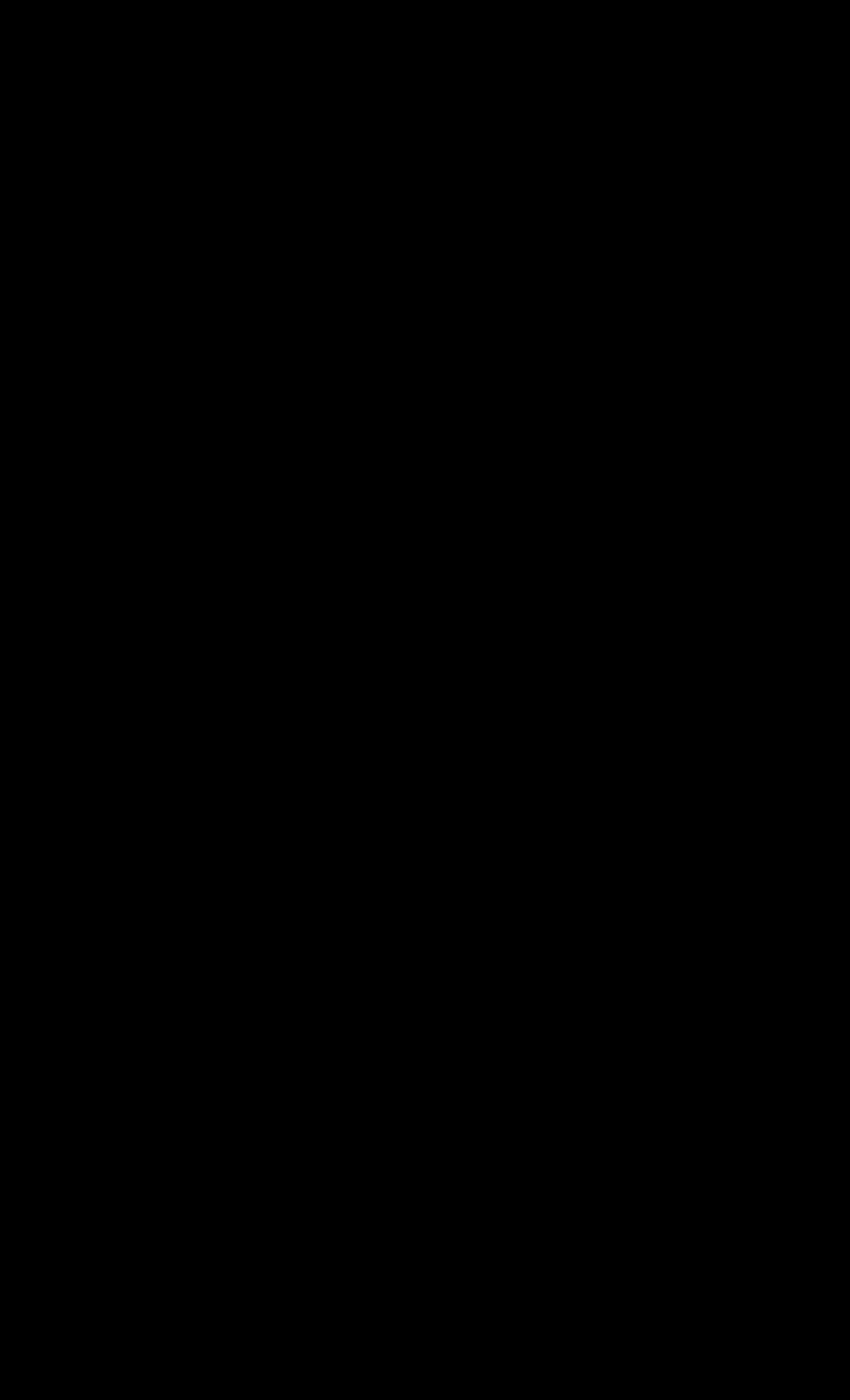What is the link at the bottom left of the page?
Analyze the screenshot and provide a detailed answer to the question.

The link at the bottom left of the page can be found by analyzing the bounding box coordinates of the elements. The link 'TMITP' is located at the bottom left of the page, with coordinates [0.415, 0.936, 0.513, 0.964].